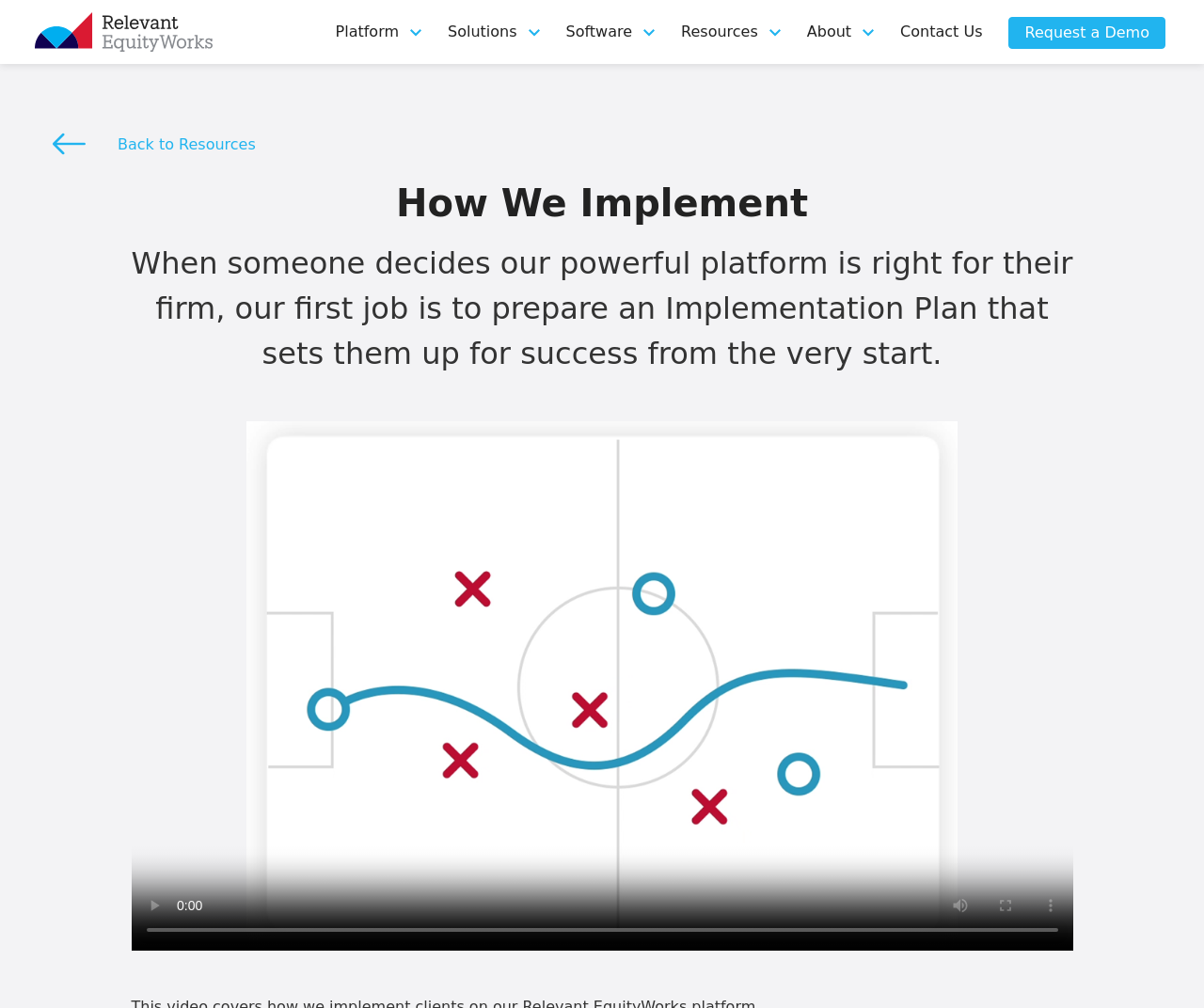Can you determine the bounding box coordinates of the area that needs to be clicked to fulfill the following instruction: "Click the 'About' button"?

[0.651, 0.013, 0.726, 0.05]